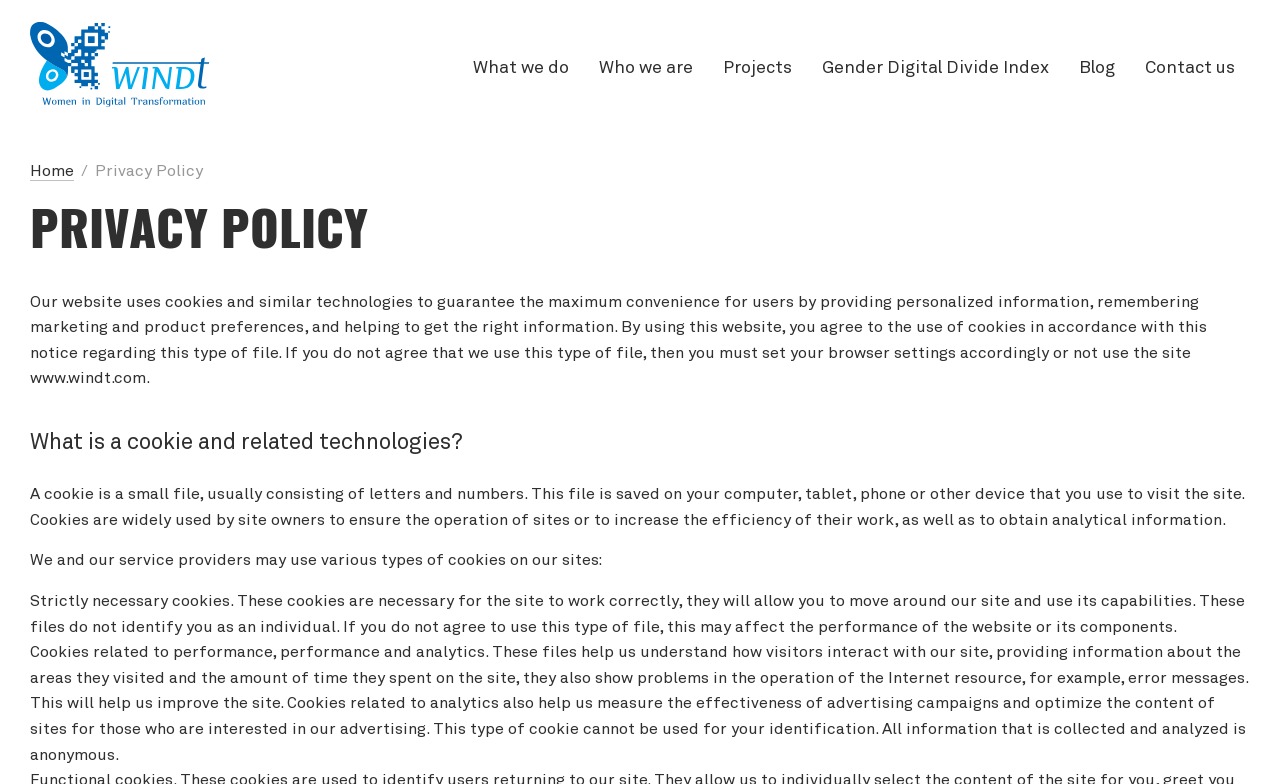Refer to the image and provide an in-depth answer to the question:
What type of file is a cookie?

A cookie is a small file, usually consisting of letters and numbers, saved on a user's computer, tablet, phone, or other device that is used to visit the site.